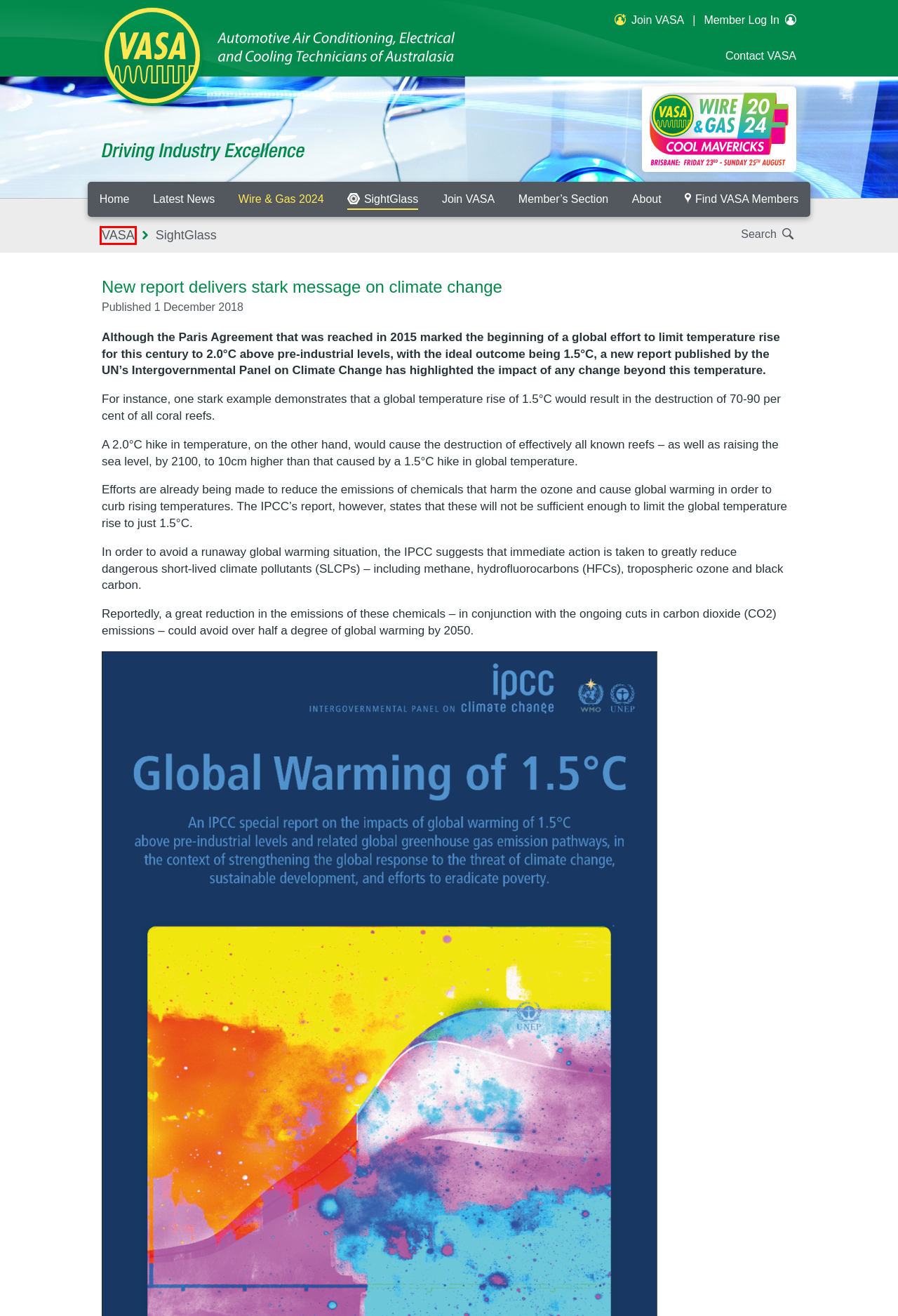Assess the screenshot of a webpage with a red bounding box and determine which webpage description most accurately matches the new page after clicking the element within the red box. Here are the options:
A. VASA – Automotive air conditioning, electrical and cooling technicians of Australasia
B. Contact VASA – VASA
C. SightGlass – VASA
D. Join VASA – VASA
E. Member’s Section – VASA
F. Find VASA Members – VASA
G. Wire & Gas 2024 | VASA
H. Latest News – VASA

A